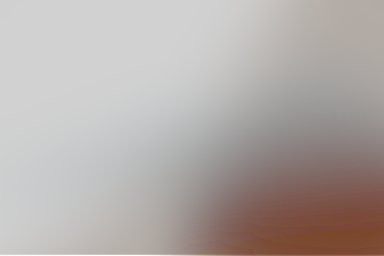Offer a detailed narrative of what is shown in the image.

The image features the promotional graphic for the article titled "Amazon finally introduce eero mesh Wi-Fi system to the UK – £249 for a three-pack." This article discusses Amazon's introduction of its eero mesh Wi-Fi system, highlighting its pricing and availability in the UK market. The content aims to inform readers about this innovative home networking solution, which is designed to enhance Wi-Fi coverage throughout the home, making it particularly relevant for tech enthusiasts and consumers seeking improved internet connectivity.